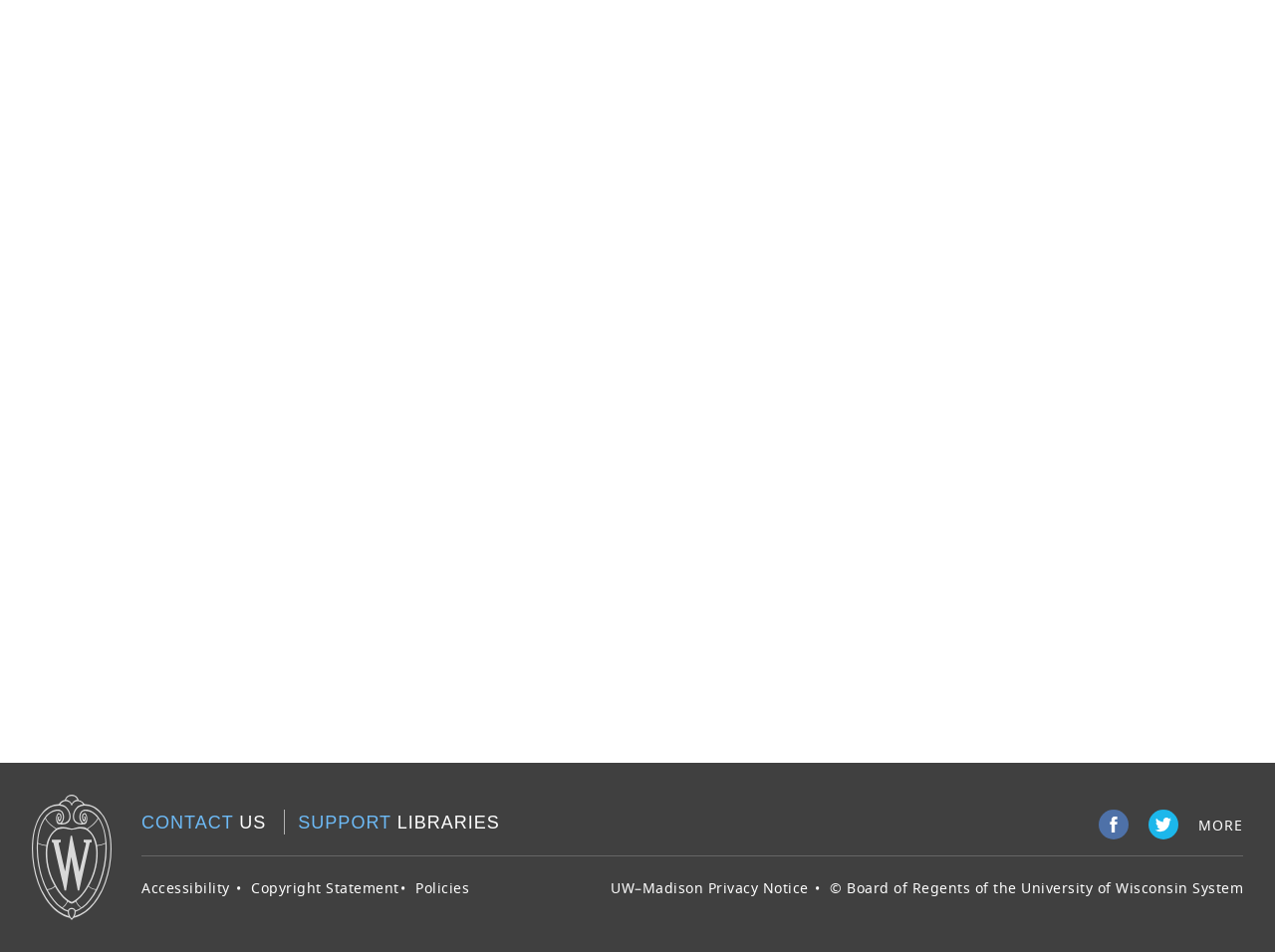Find the bounding box coordinates for the UI element whose description is: "Références". The coordinates should be four float numbers between 0 and 1, in the format [left, top, right, bottom].

None